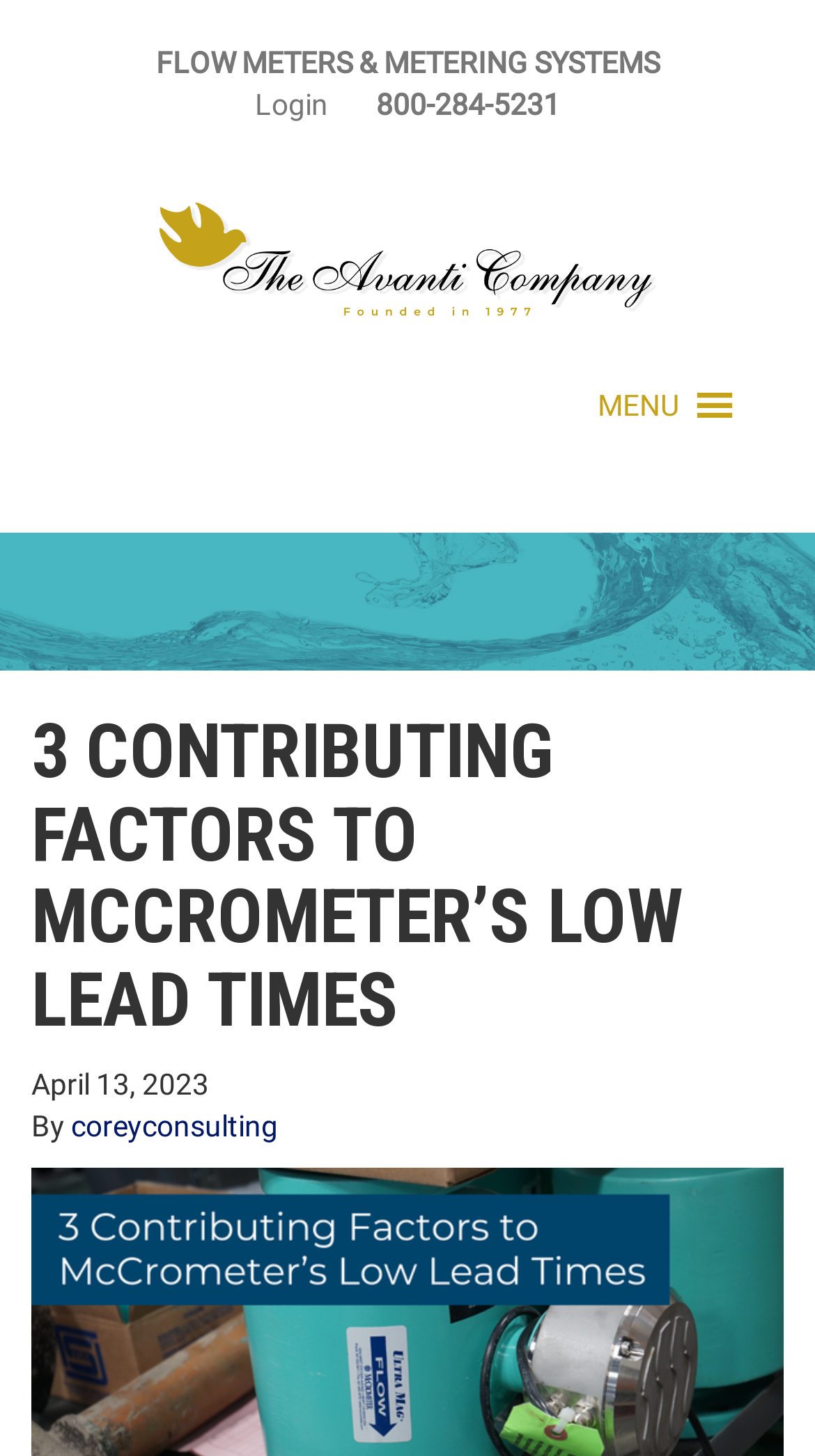Using the information in the image, give a detailed answer to the following question: What is the phone number to contact?

I found the phone number by looking at the top section of the webpage, where I saw a static text element with the phone number '800-284-5231'.